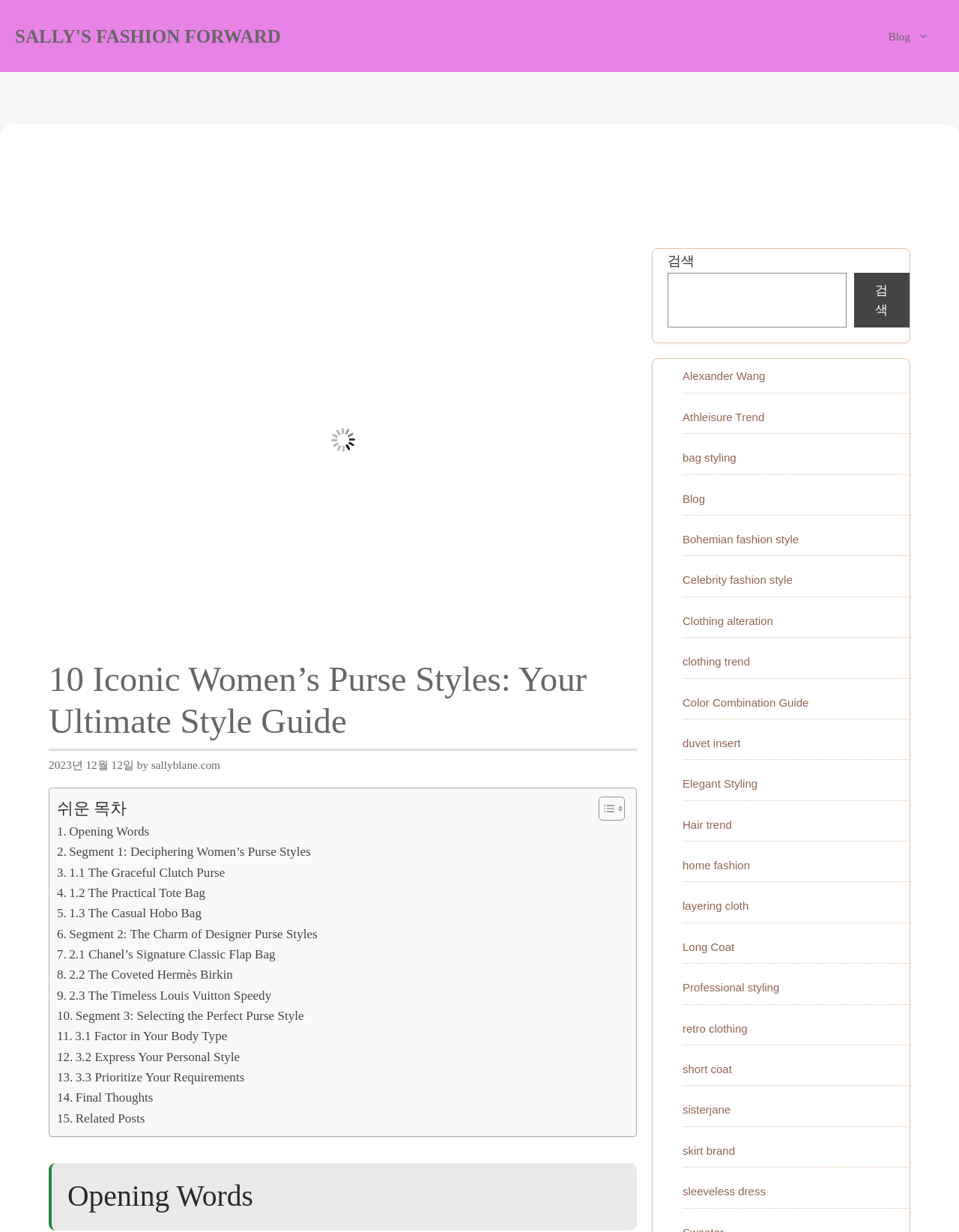How many iconic purse styles are discussed in the article? Refer to the image and provide a one-word or short phrase answer.

10